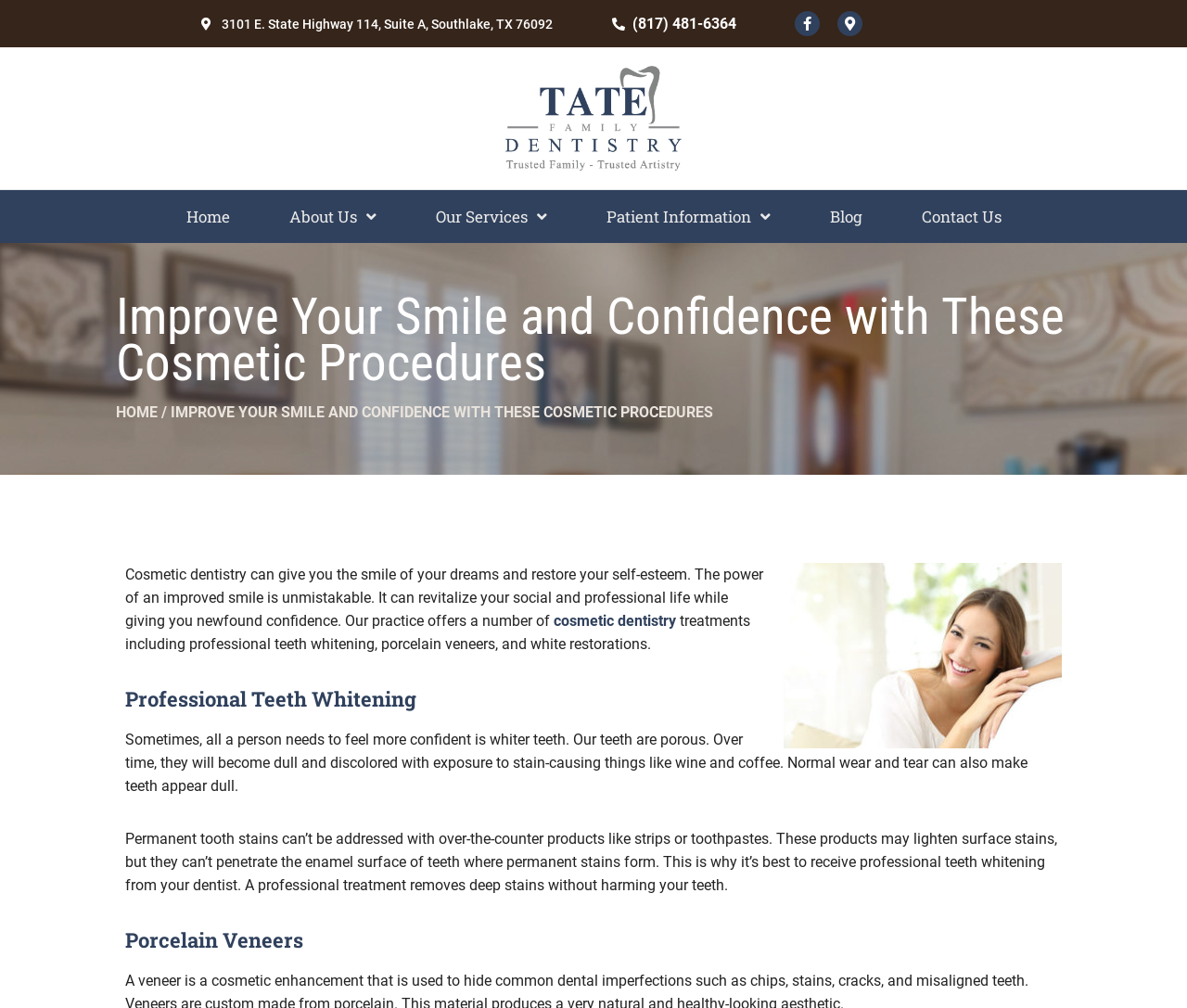What is the address of the dentist?
Using the visual information, reply with a single word or short phrase.

3101 E. State Highway 114, Suite A, Southlake, TX 76092